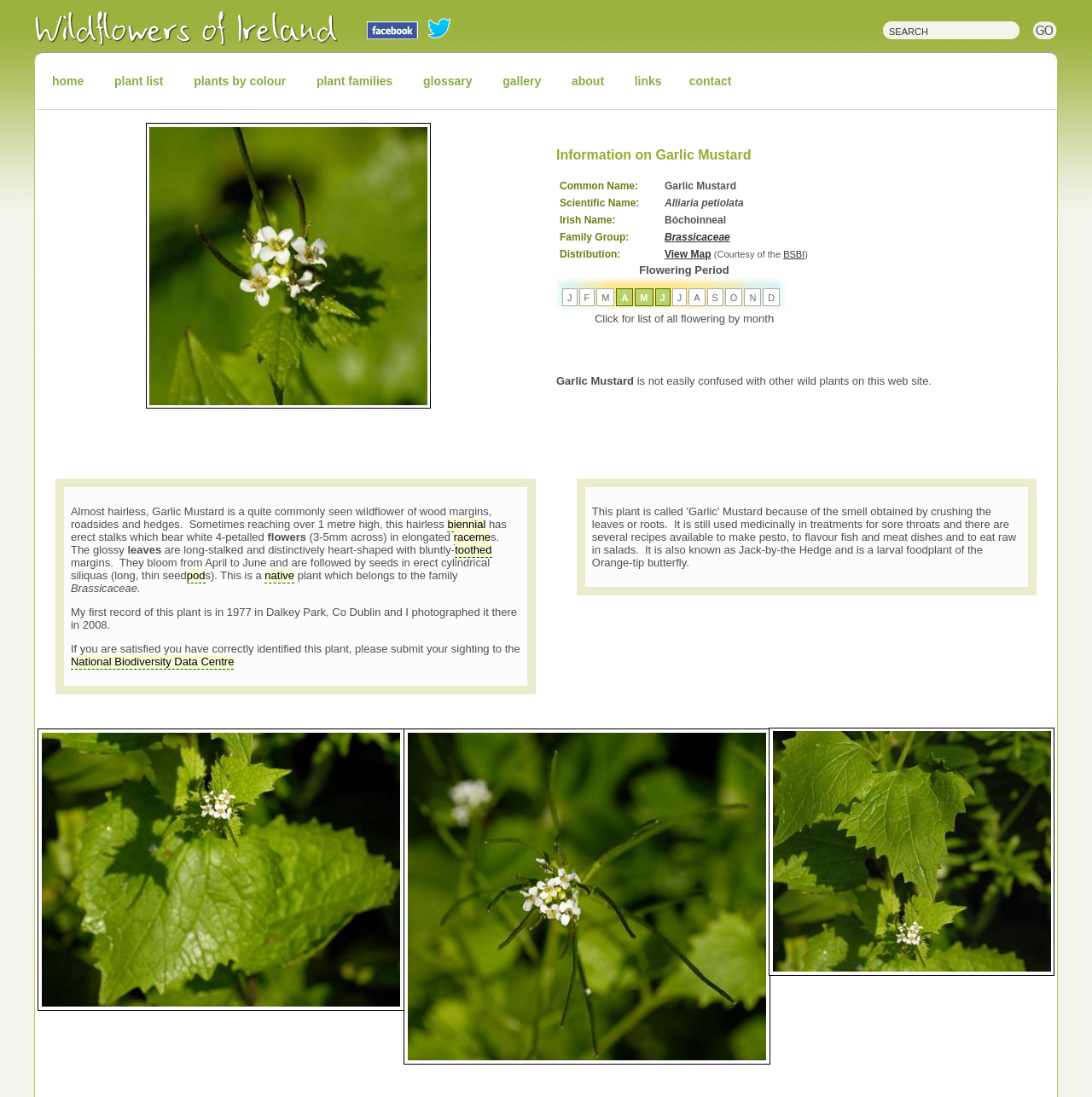Using the description: "plants by colour", identify the bounding box of the corresponding UI element in the screenshot.

[0.165, 0.056, 0.274, 0.092]